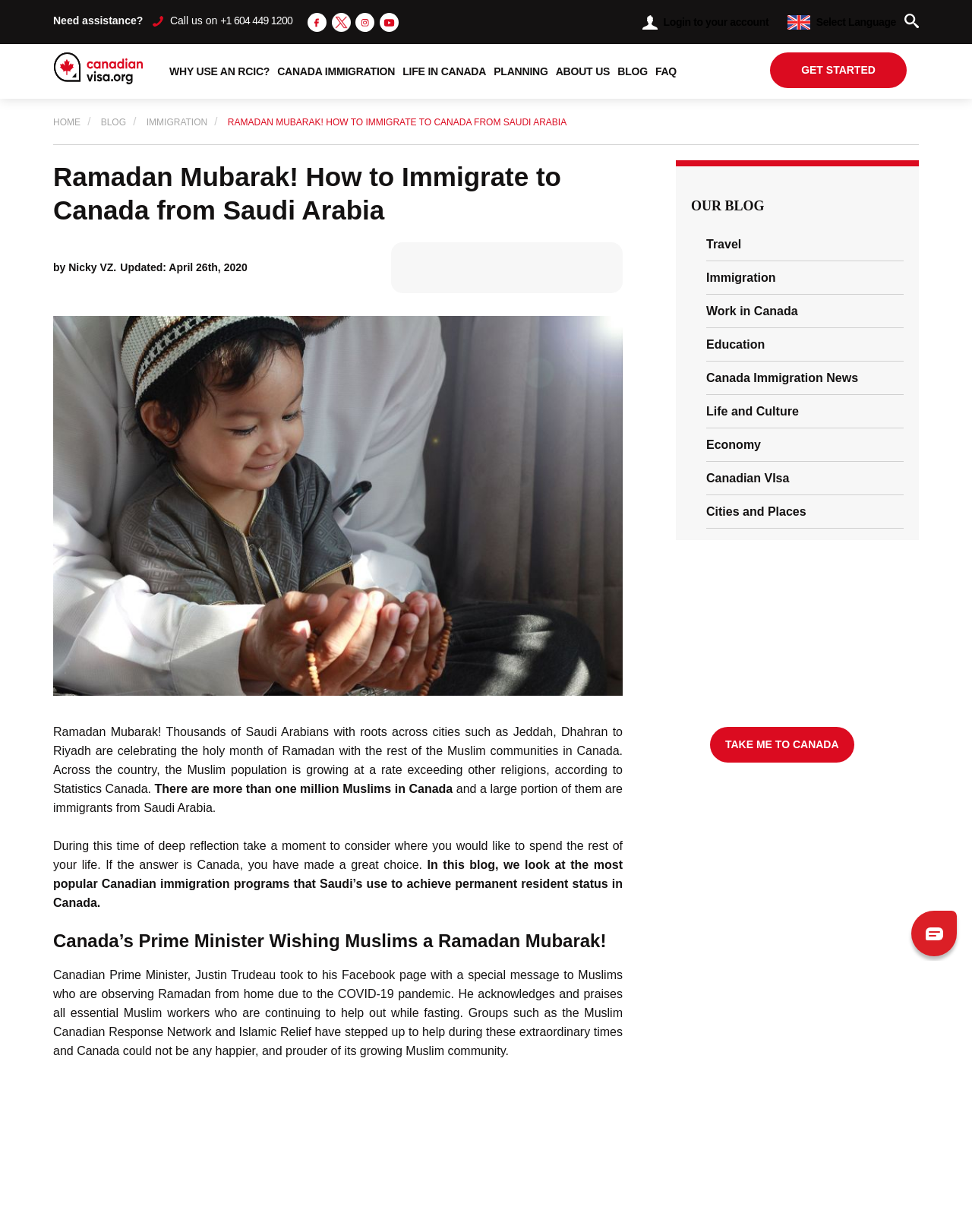Could you indicate the bounding box coordinates of the region to click in order to complete this instruction: "Call the phone number".

[0.227, 0.012, 0.301, 0.022]